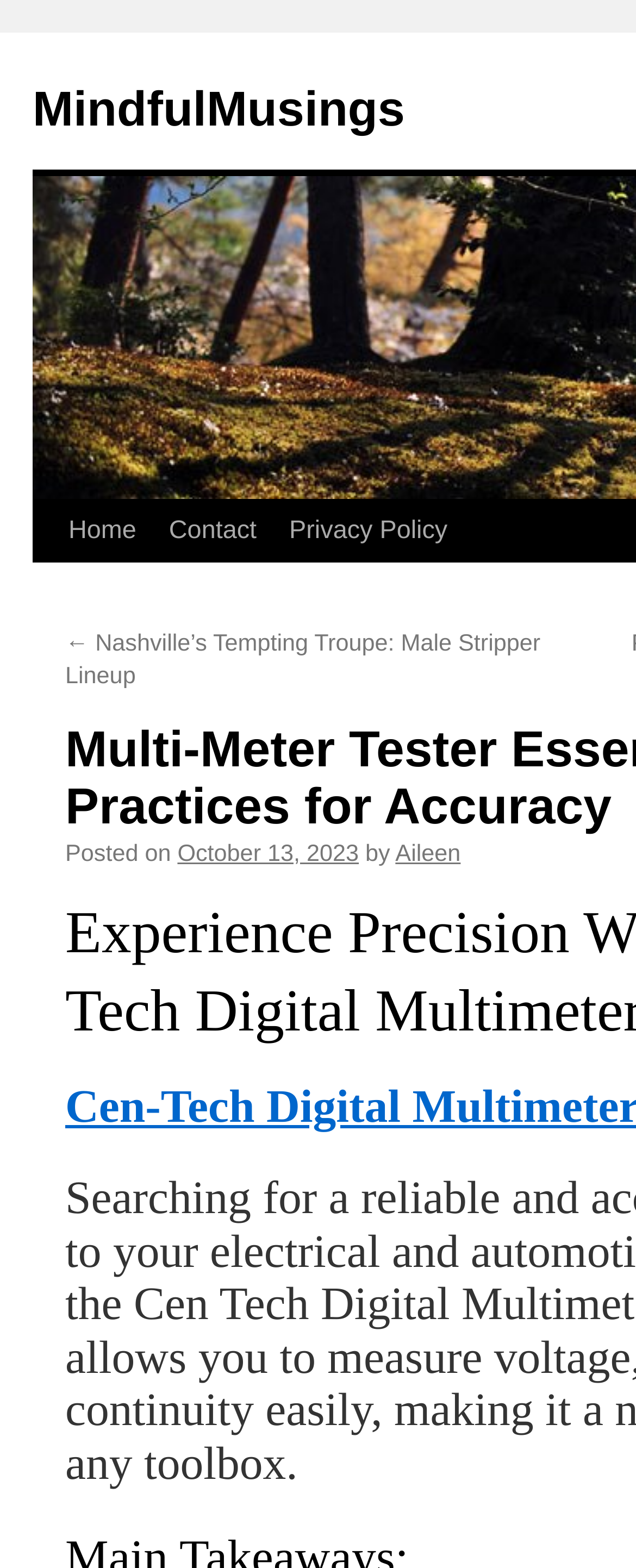Please identify the bounding box coordinates of the region to click in order to complete the given instruction: "read privacy policy". The coordinates should be four float numbers between 0 and 1, i.e., [left, top, right, bottom].

[0.429, 0.319, 0.729, 0.359]